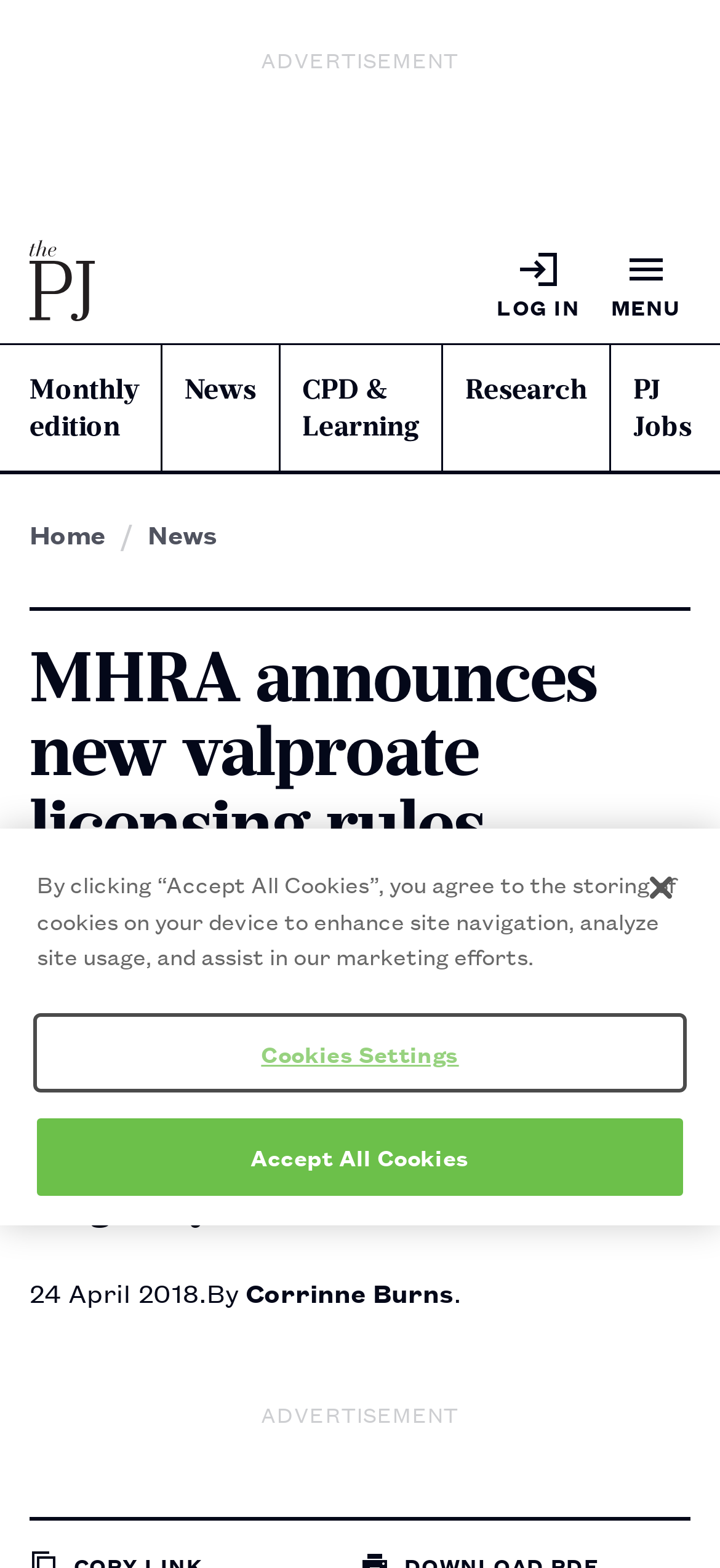Can you find the bounding box coordinates for the element to click on to achieve the instruction: "Go to the news page"?

[0.226, 0.22, 0.386, 0.277]